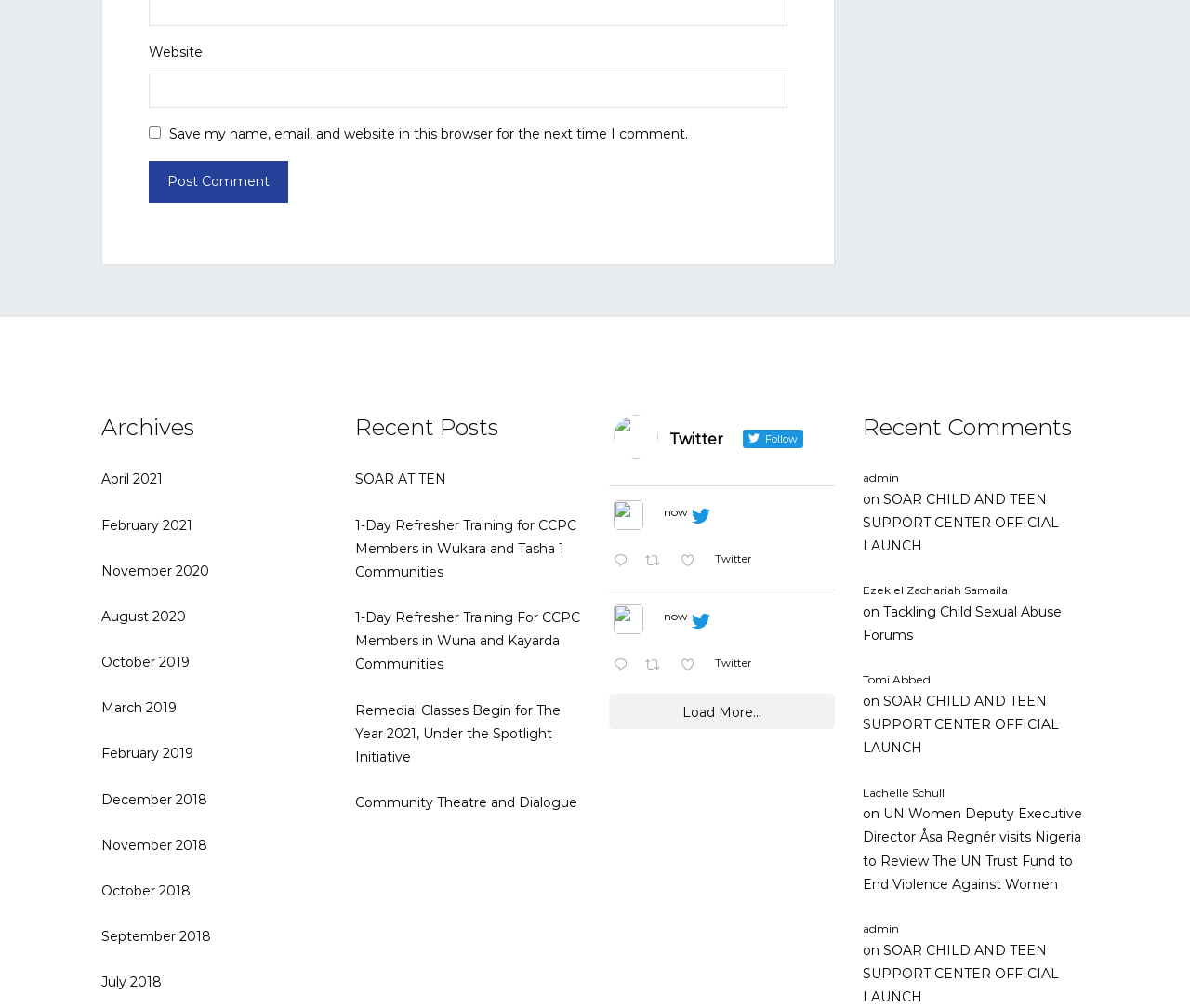Determine the bounding box coordinates (top-left x, top-left y, bottom-right x, bottom-right y) of the UI element described in the following text: Twitter

[0.597, 0.651, 0.642, 0.667]